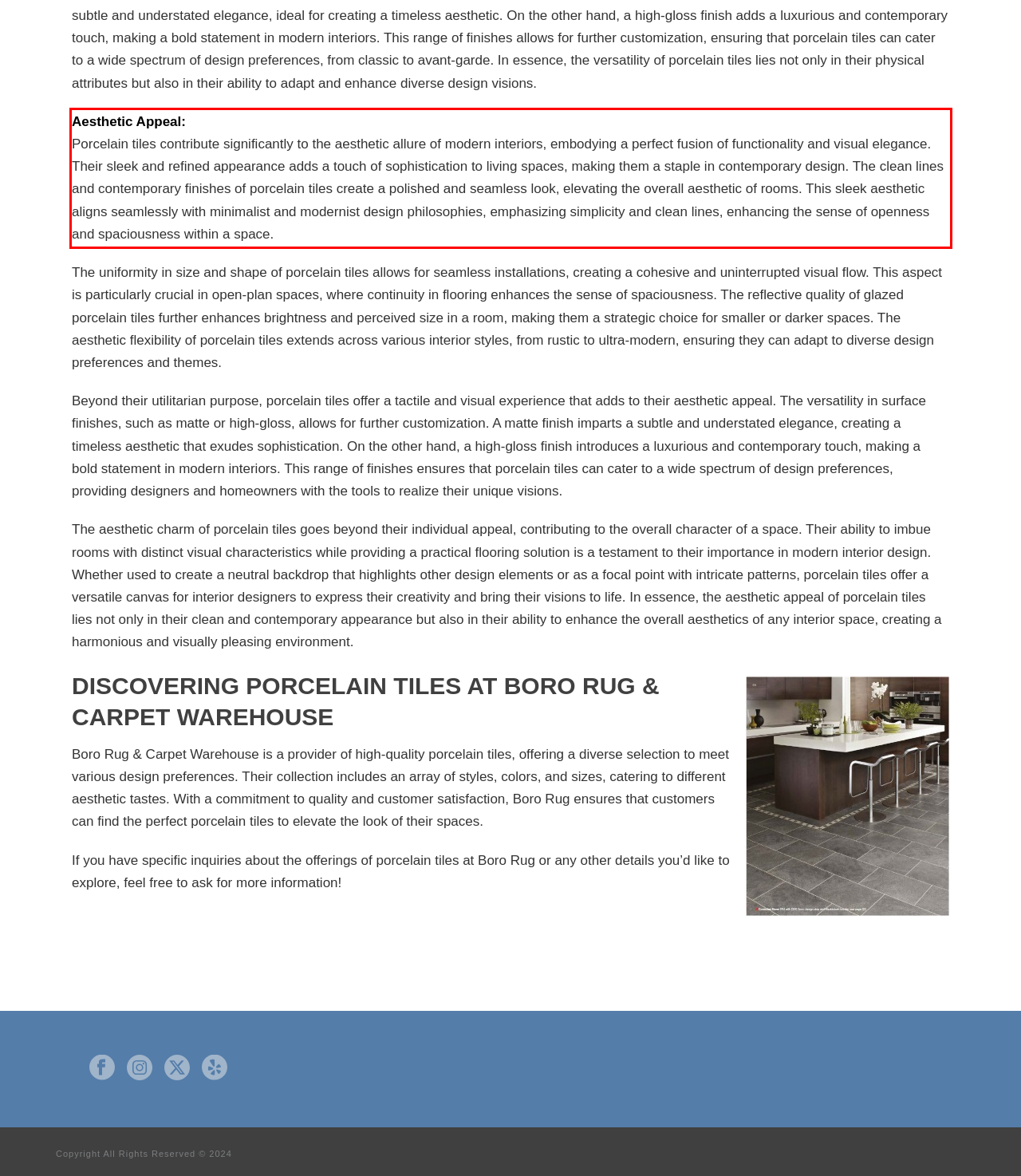You are given a screenshot with a red rectangle. Identify and extract the text within this red bounding box using OCR.

Aesthetic Appeal: Porcelain tiles contribute significantly to the aesthetic allure of modern interiors, embodying a perfect fusion of functionality and visual elegance. Their sleek and refined appearance adds a touch of sophistication to living spaces, making them a staple in contemporary design. The clean lines and contemporary finishes of porcelain tiles create a polished and seamless look, elevating the overall aesthetic of rooms. This sleek aesthetic aligns seamlessly with minimalist and modernist design philosophies, emphasizing simplicity and clean lines, enhancing the sense of openness and spaciousness within a space.